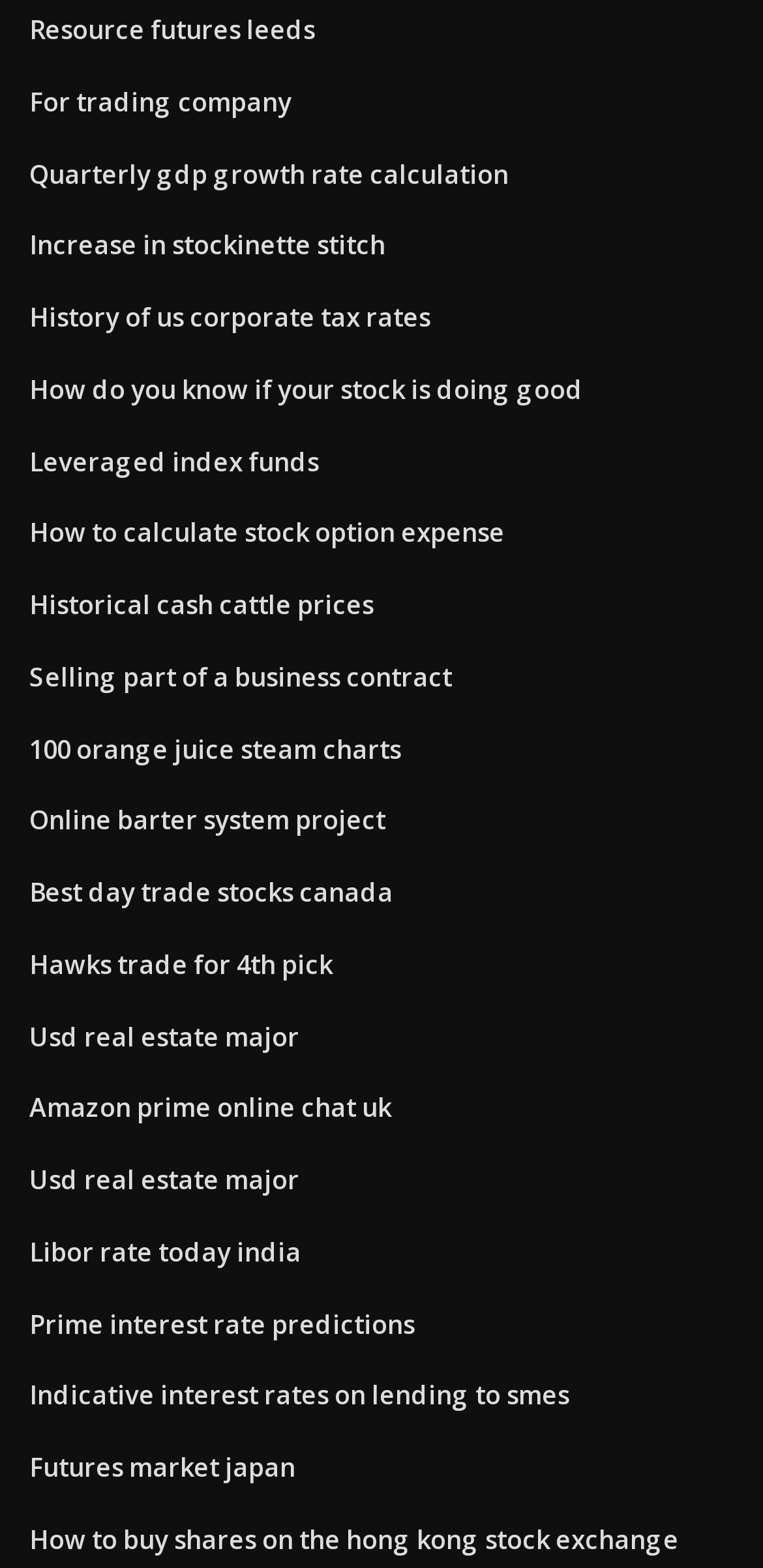Provide the bounding box coordinates of the area you need to click to execute the following instruction: "Check out 100 Orange Juice Steam Charts".

[0.038, 0.466, 0.526, 0.488]